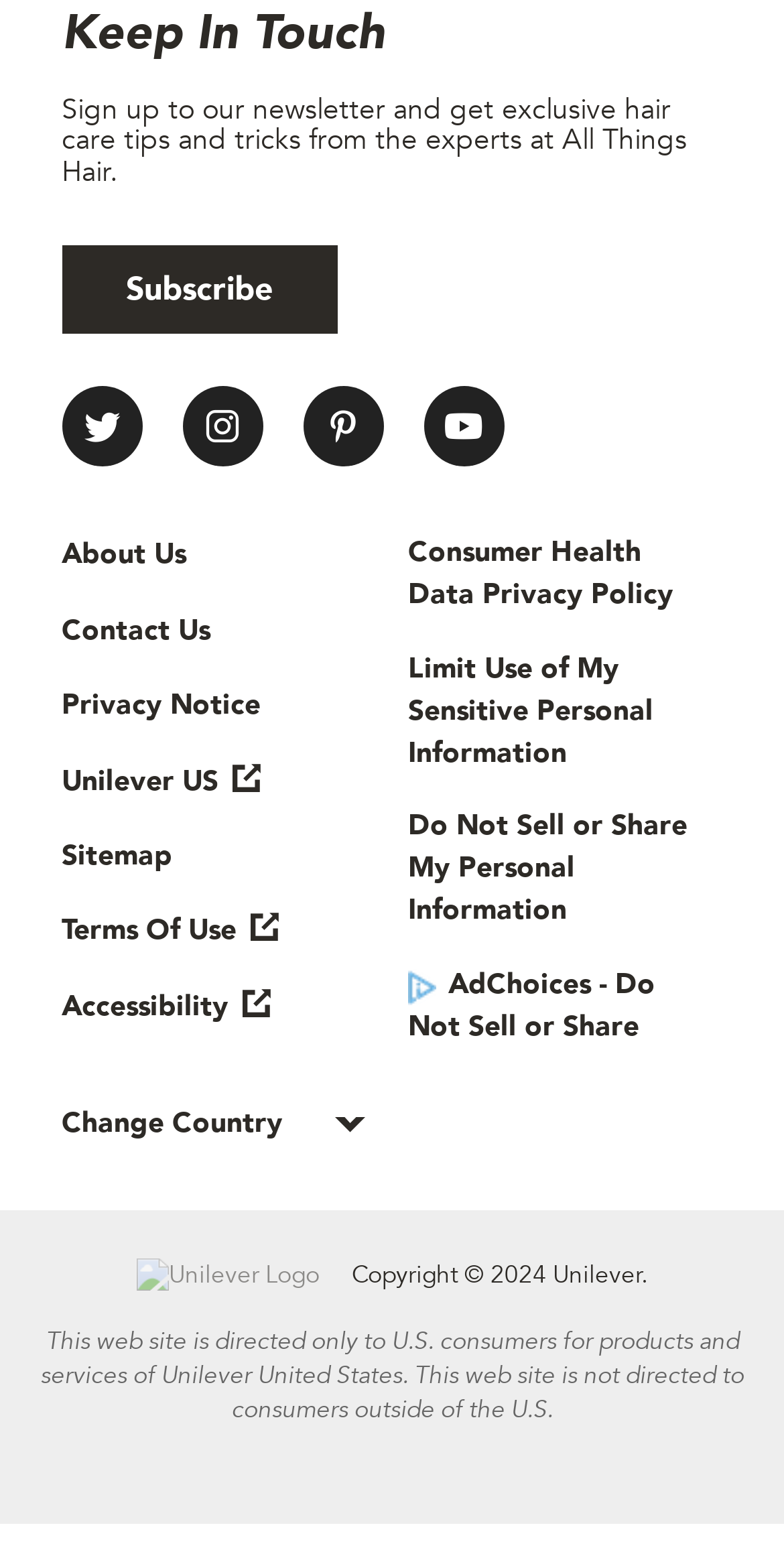Highlight the bounding box coordinates of the element you need to click to perform the following instruction: "Go to About Us."

[0.079, 0.343, 0.238, 0.37]